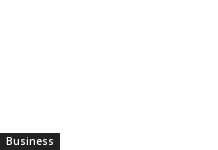What type of content is the webpage likely dedicated to?
Please use the image to provide an in-depth answer to the question.

The presence of the 'Business' button and its prominent positioning suggest that the webpage is dedicated to providing various articles and insights about business affairs, making it a valuable resource for users interested in this topic.